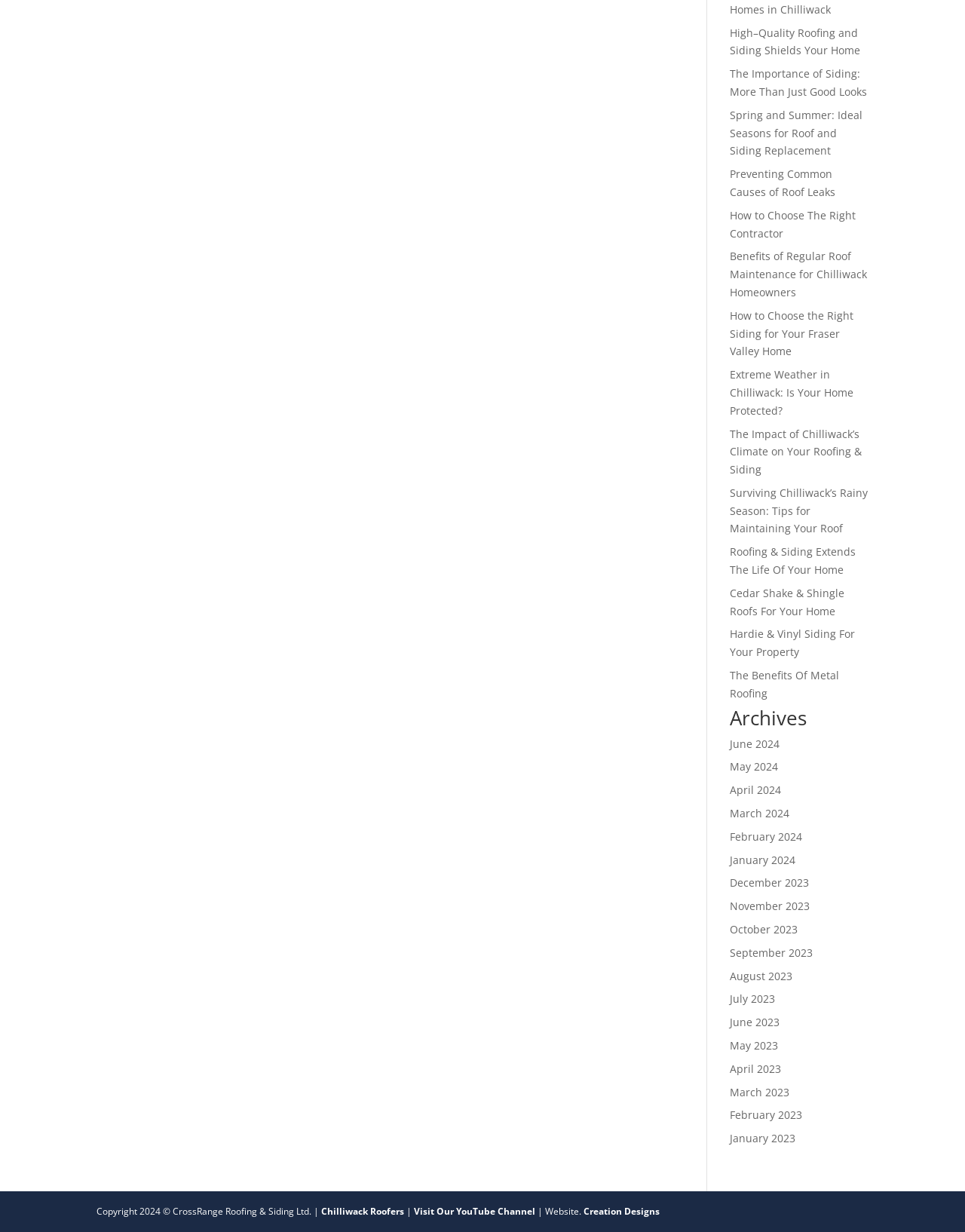Locate the bounding box coordinates of the clickable region necessary to complete the following instruction: "View the Criminal Justice Study Committee records". Provide the coordinates in the format of four float numbers between 0 and 1, i.e., [left, top, right, bottom].

None